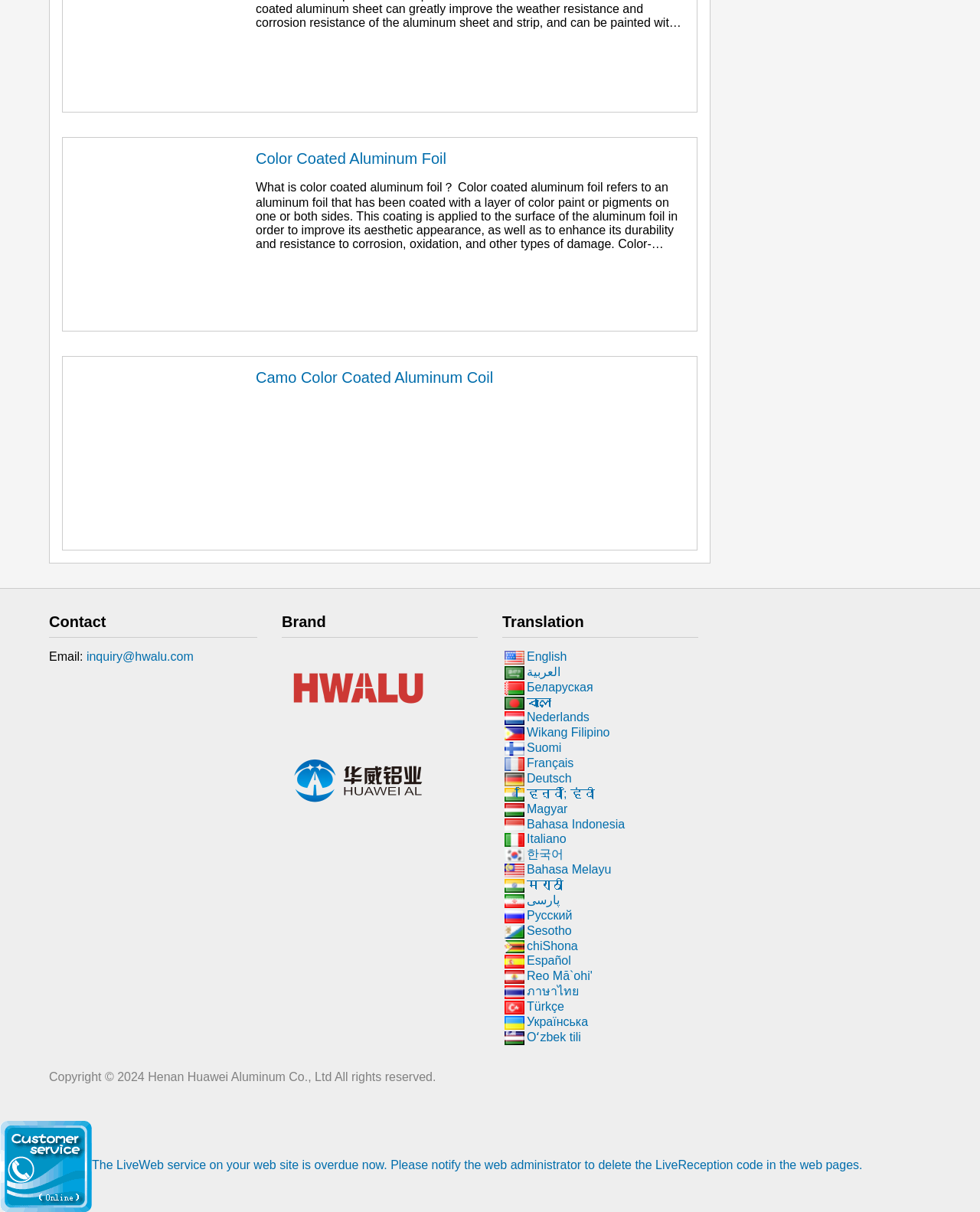Respond to the question below with a single word or phrase: What is the name of the product under 'Camo Color Coated Aluminum Coil'?

Camo Color Coated Aluminum Coil